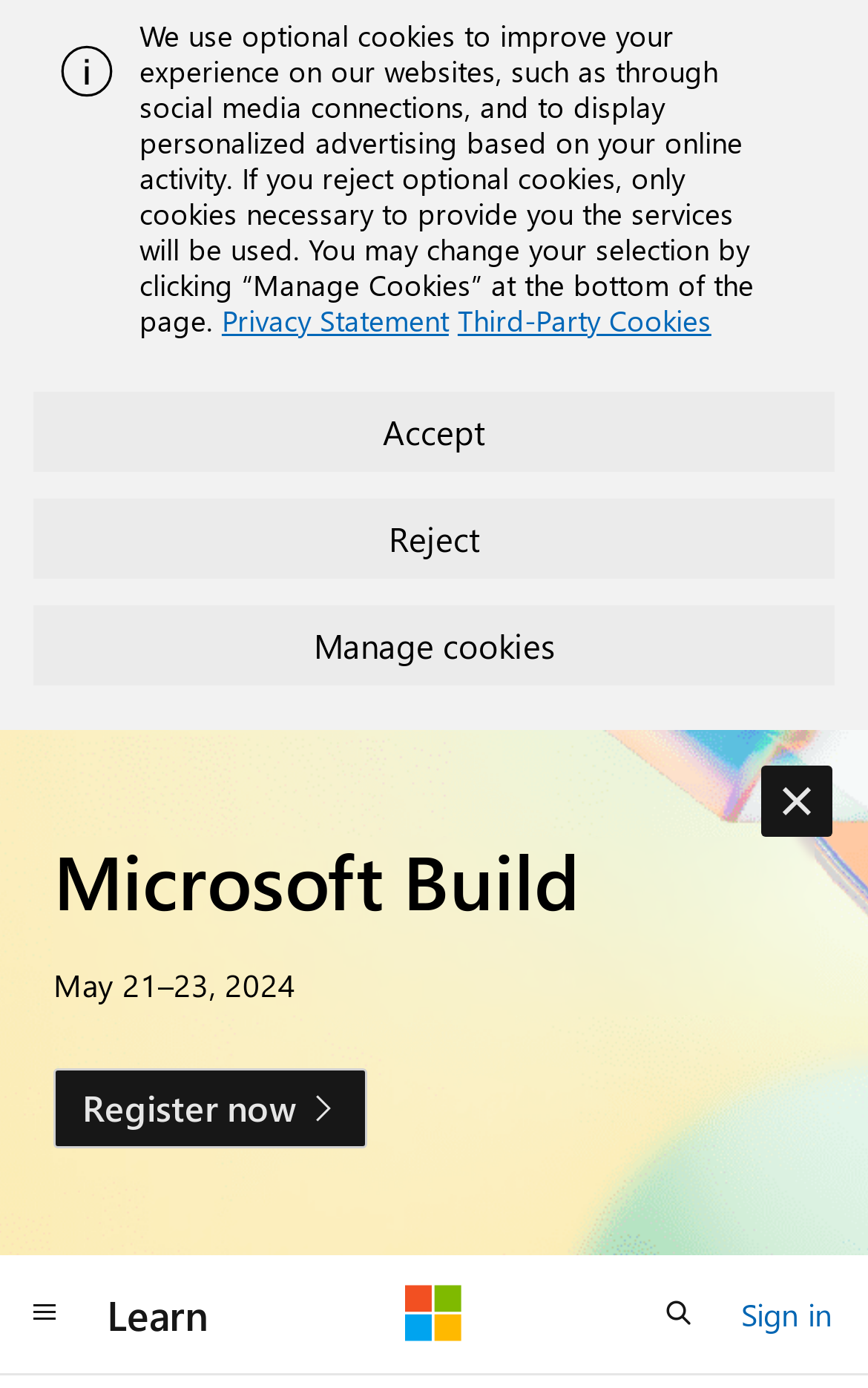What is the purpose of the 'Manage cookies' button?
Please answer the question with as much detail and depth as you can.

I found the answer by looking at the button element on the webpage, which says 'Manage cookies'. This button is likely used to manage or customize the cookies used on the website.